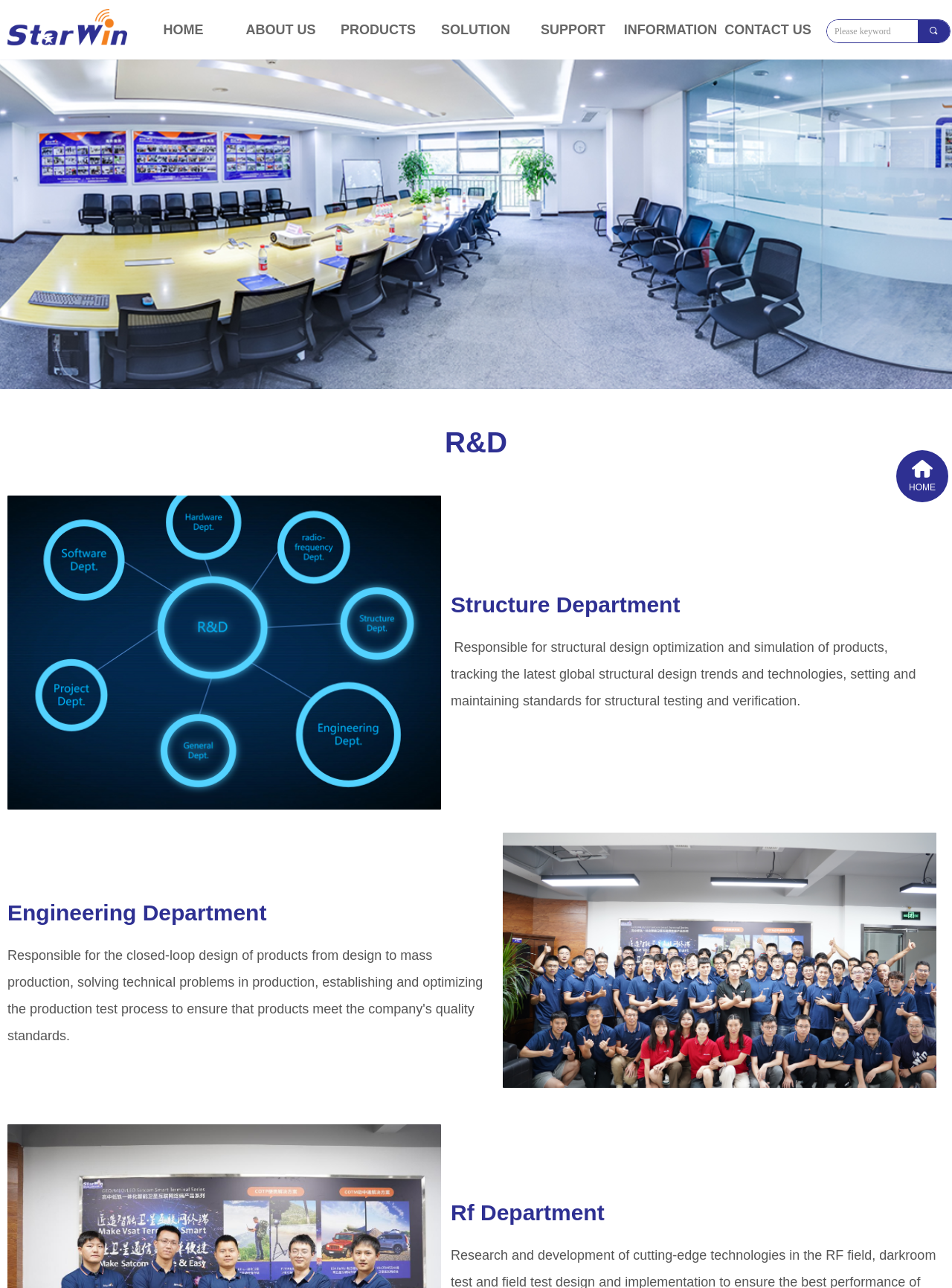Answer the question in one word or a short phrase:
What is the text above the 'R&D' heading?

None